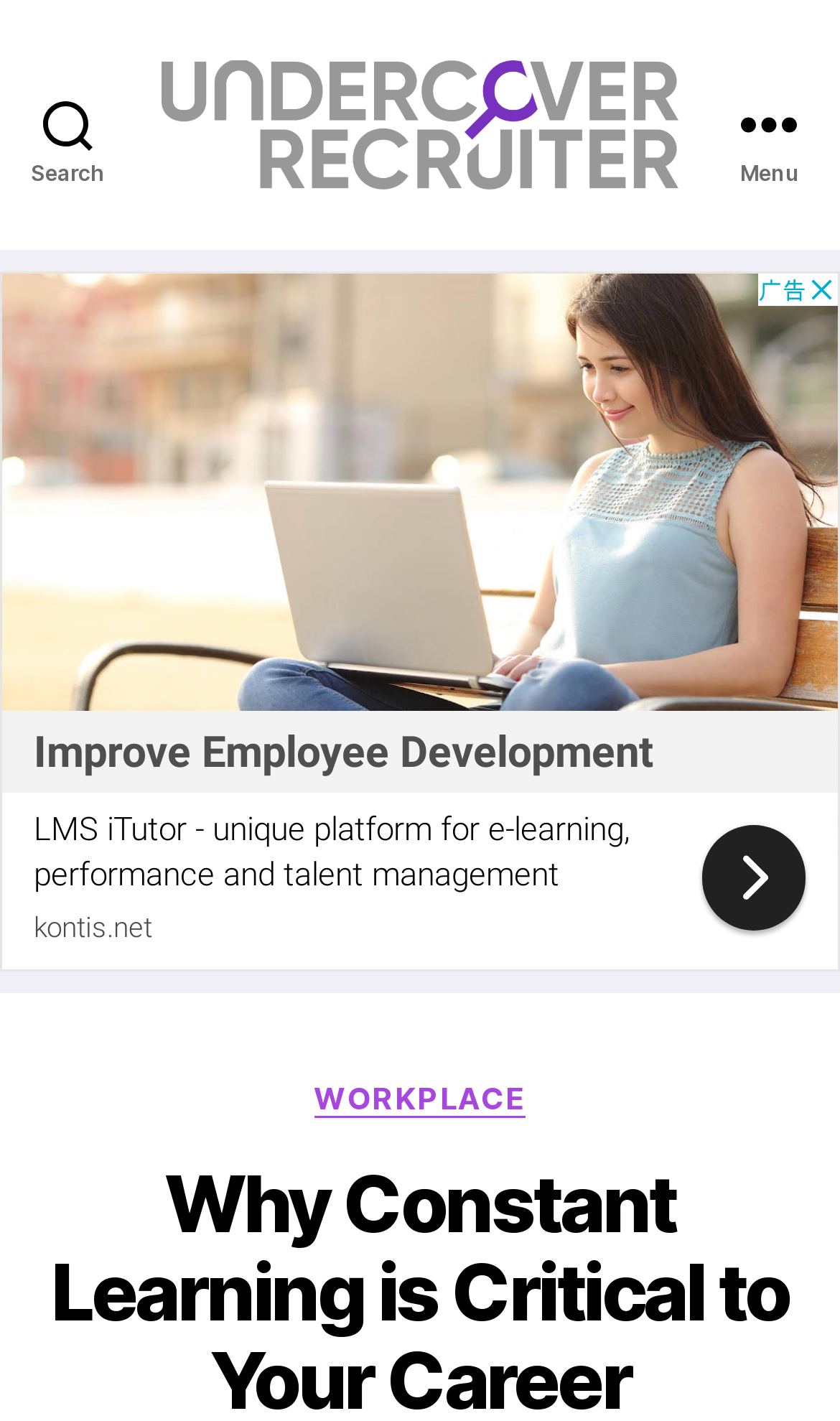What is the width of the 'Undercover Recruiter' image? Analyze the screenshot and reply with just one word or a short phrase.

0.618